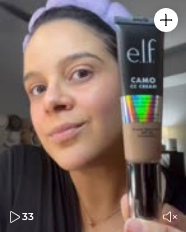What color is the woman's headband?
Please ensure your answer is as detailed and informative as possible.

The woman has her hair pulled back with a headband, and the color of the headband is a light shade of purple, which adds a touch of elegance to her overall appearance.